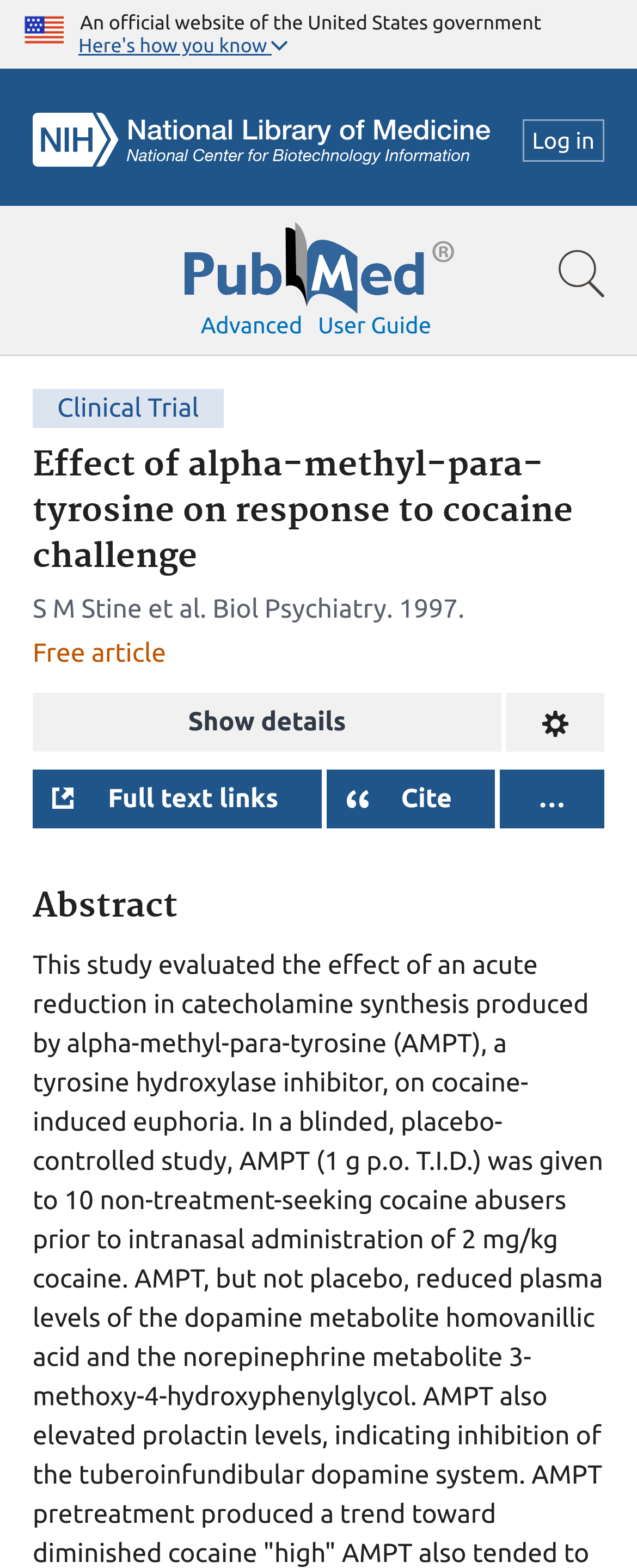Given the element description, predict the bounding box coordinates in the format (top-left x, top-left y, bottom-right x, bottom-right y). Make sure all values are between 0 and 1. Here is the element description: User Guide

[0.499, 0.199, 0.677, 0.216]